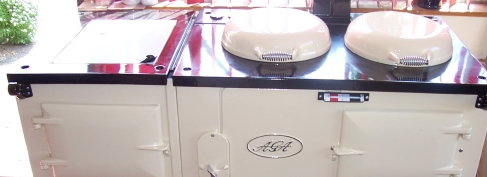What is the AGA cooker renowned for?
Please give a detailed and elaborate answer to the question based on the image.

The caption states that the AGA cooker 'is renowned for its traditional cooking methods and efficient heat distribution', which suggests that the cooker is well-known for these specific features.